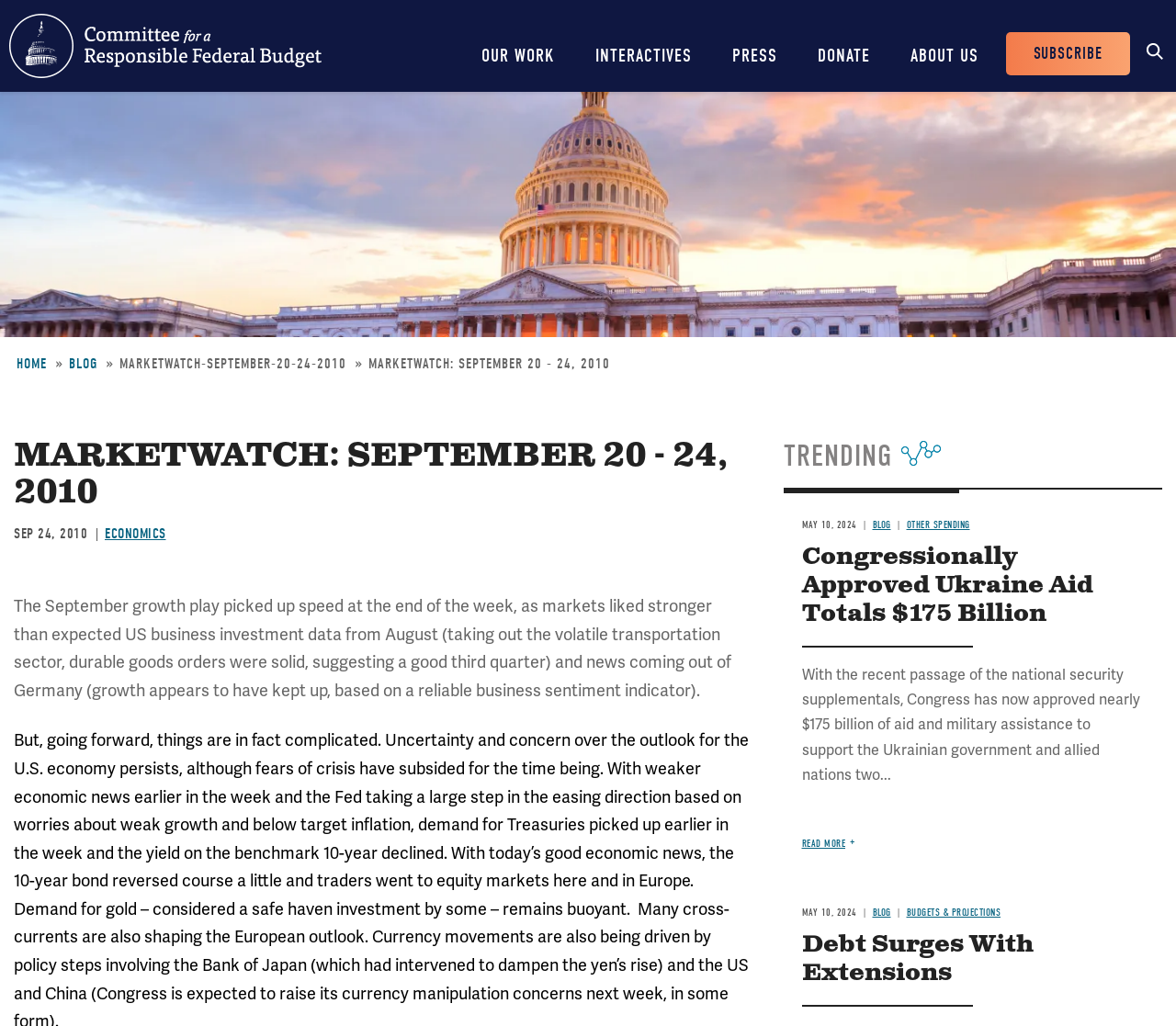Determine the main heading text of the webpage.

MARKETWATCH: SEPTEMBER 20 - 24, 2010